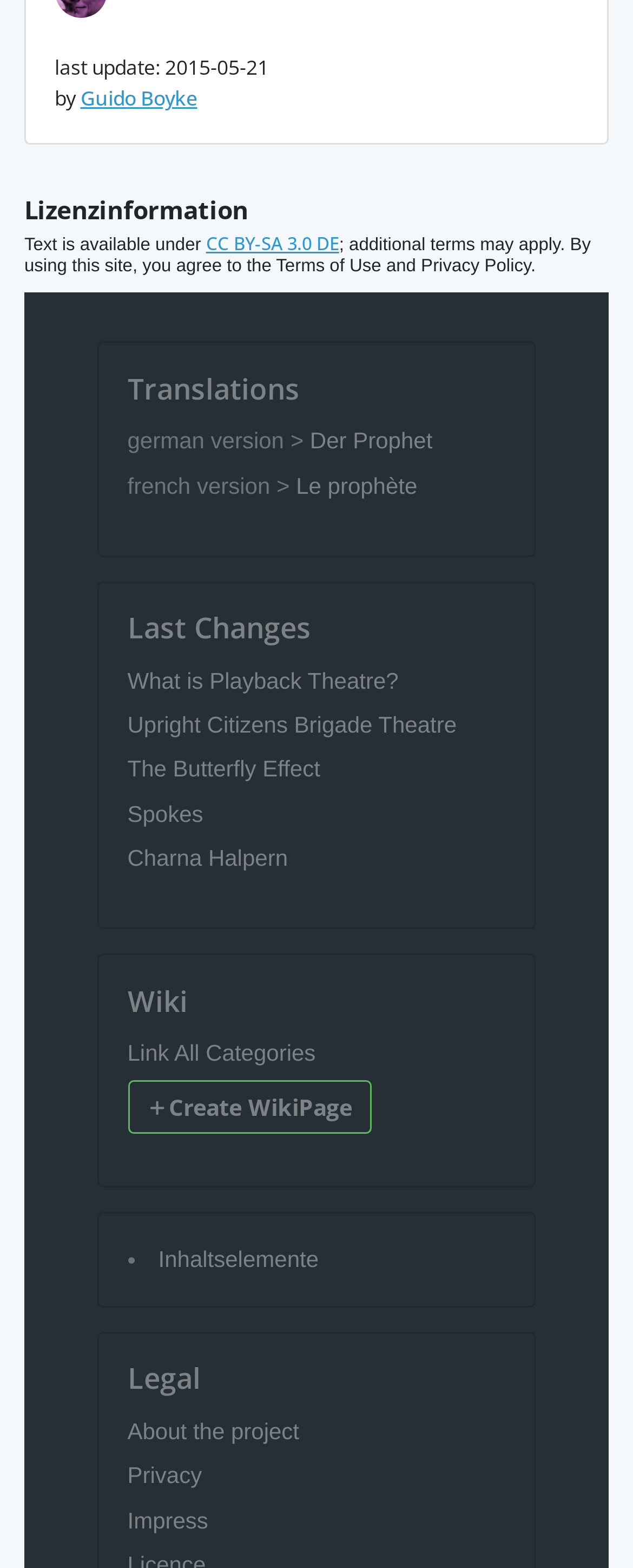Using the description: "About the project", identify the bounding box of the corresponding UI element in the screenshot.

[0.201, 0.904, 0.473, 0.921]